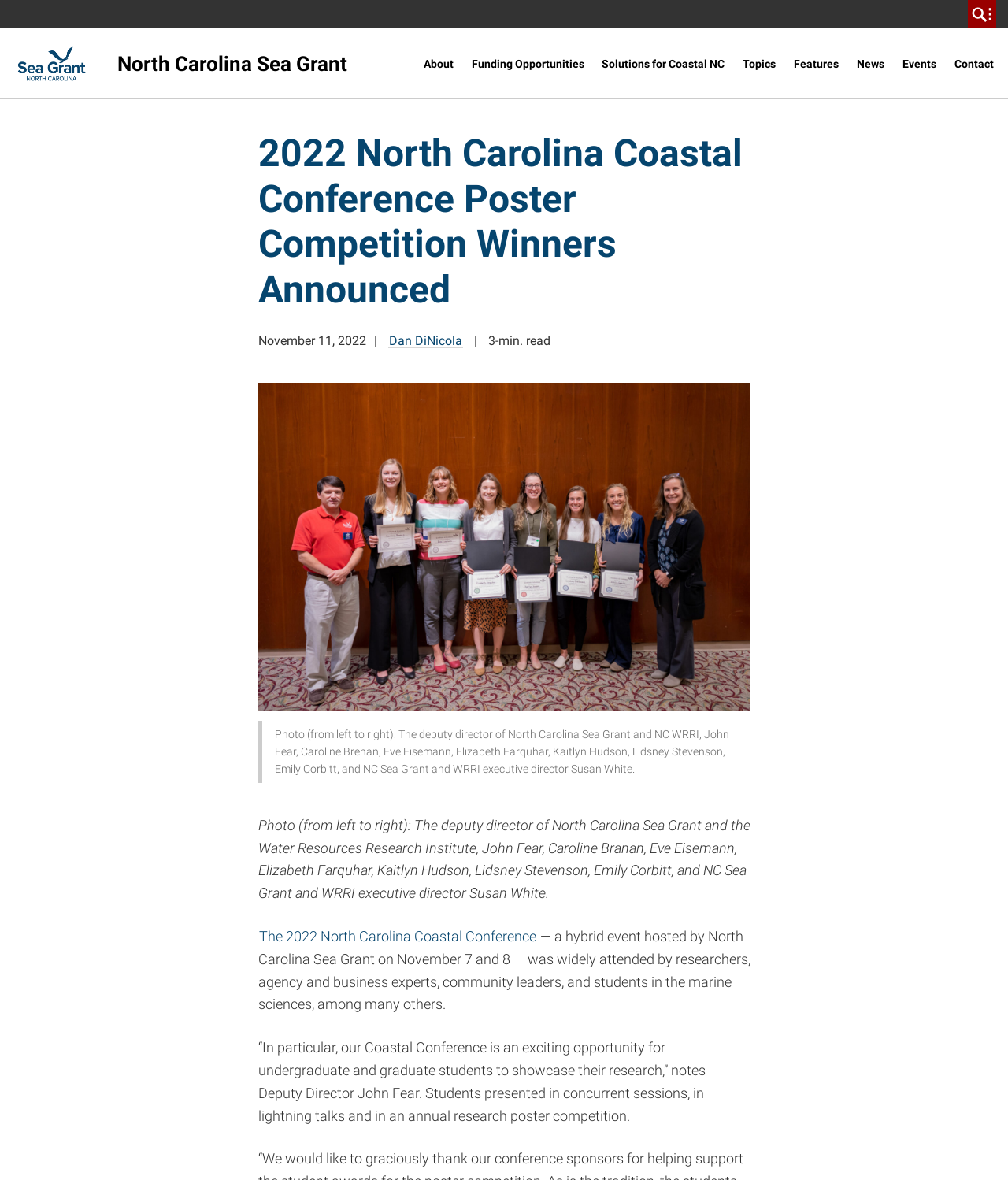Determine the bounding box of the UI element mentioned here: "Topics". The coordinates must be in the format [left, top, right, bottom] with values ranging from 0 to 1.

[0.73, 0.037, 0.777, 0.07]